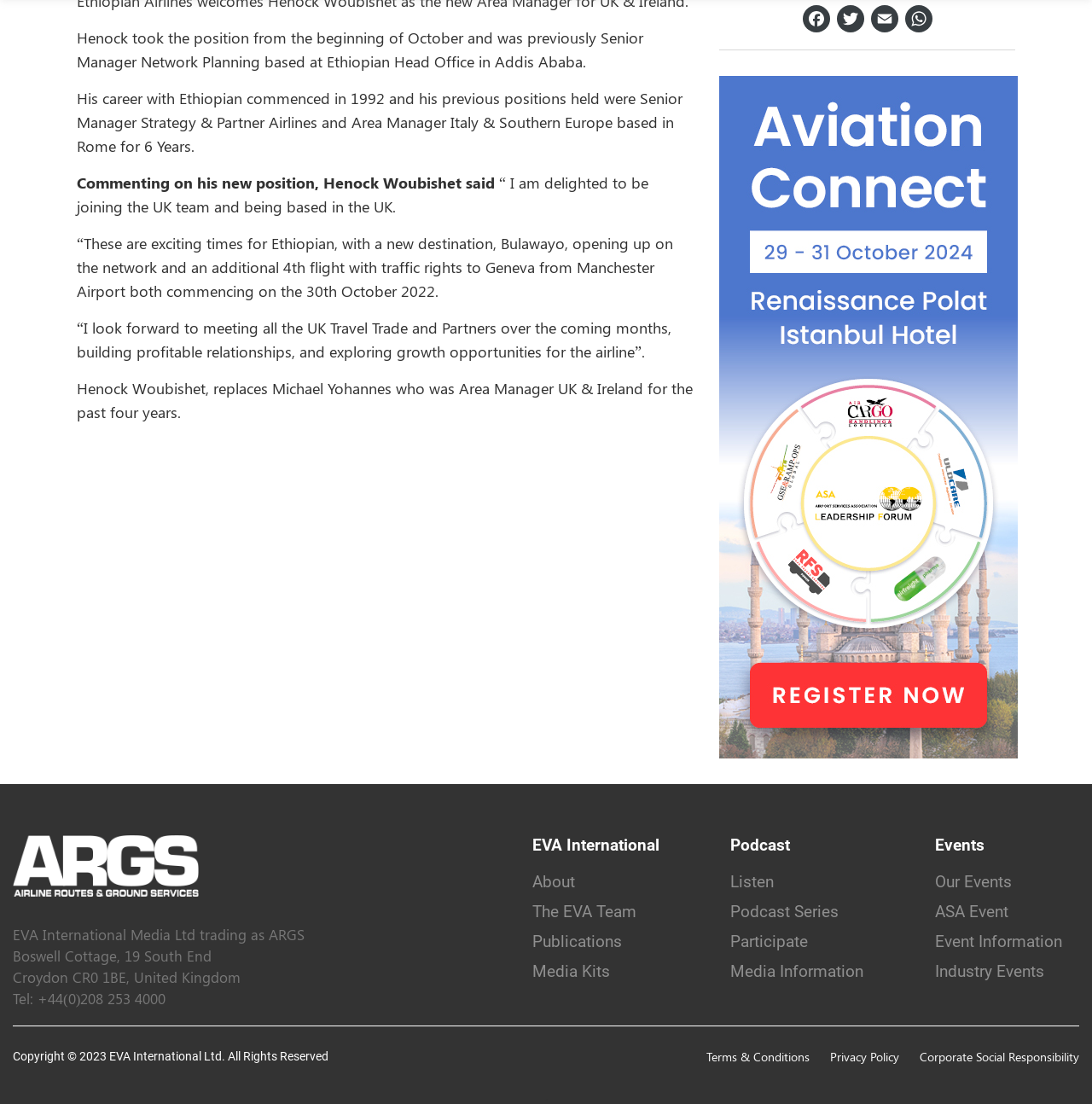Using the information in the image, give a detailed answer to the following question: What is the address of EVA International Media Ltd?

The footer of the webpage provides the address of EVA International Media Ltd, which is Boswell Cottage, 19 South End, Croydon CR0 1BE, United Kingdom.